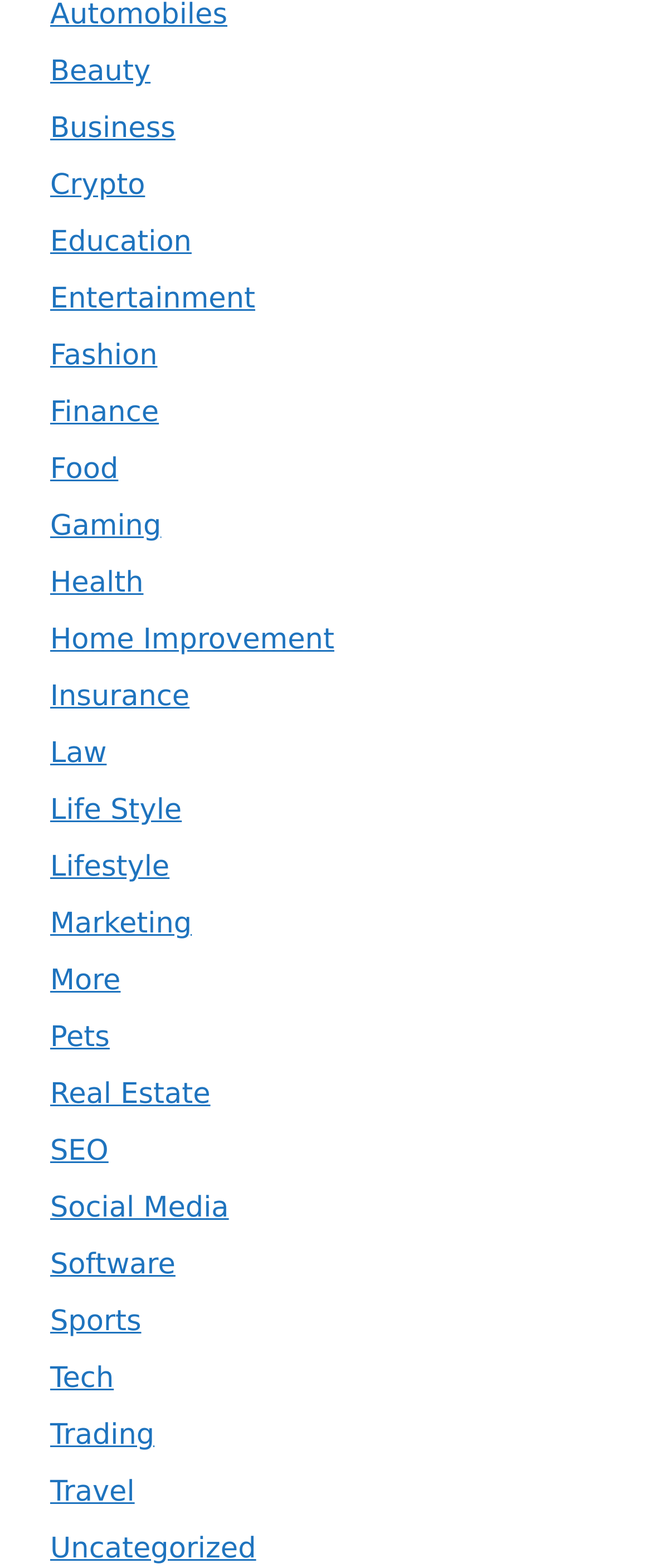Is there a category for Food on this webpage?
Using the information from the image, give a concise answer in one word or a short phrase.

Yes